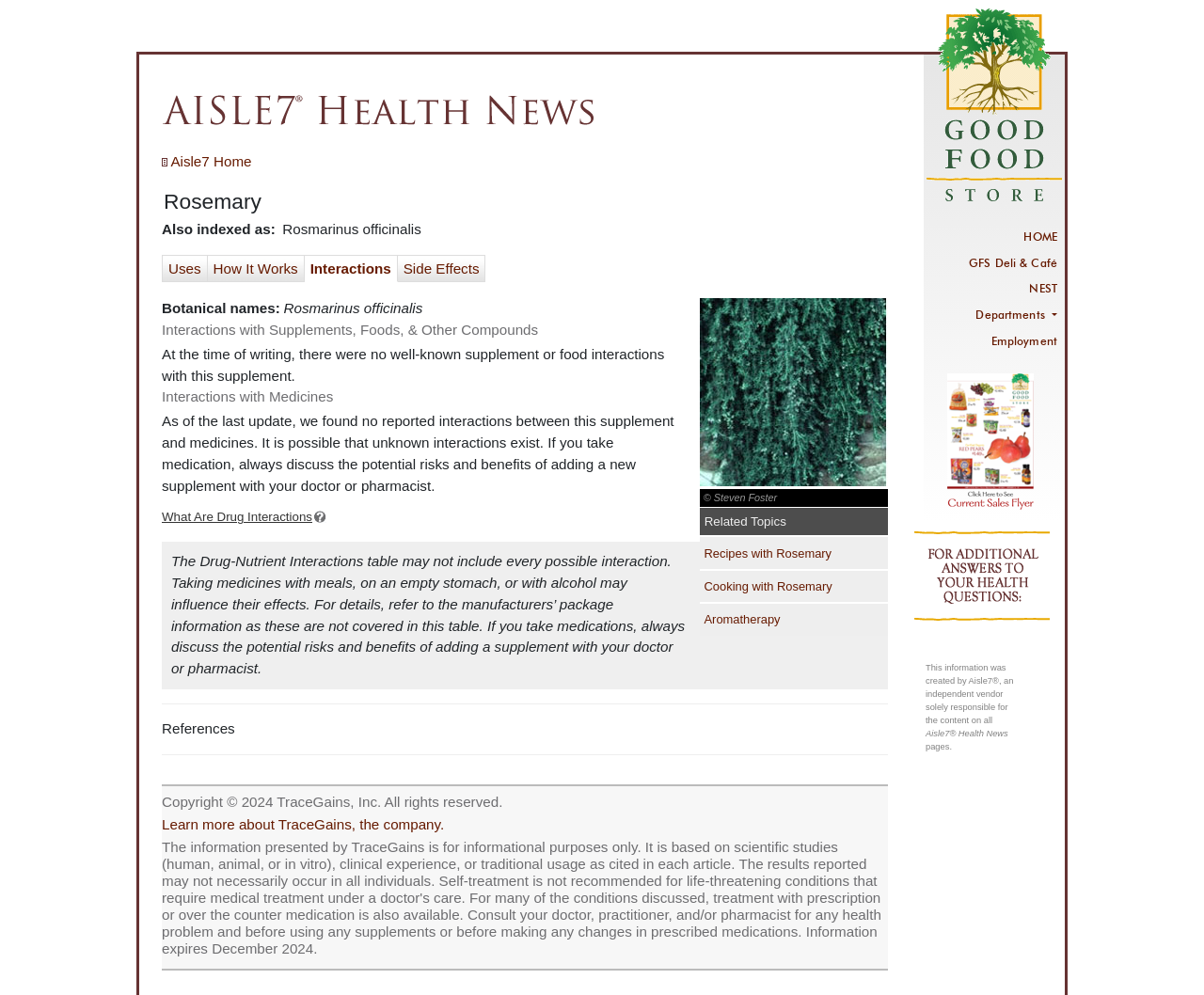Determine the bounding box coordinates of the region to click in order to accomplish the following instruction: "View Rosemary main image". Provide the coordinates as four float numbers between 0 and 1, specifically [left, top, right, bottom].

[0.581, 0.3, 0.737, 0.489]